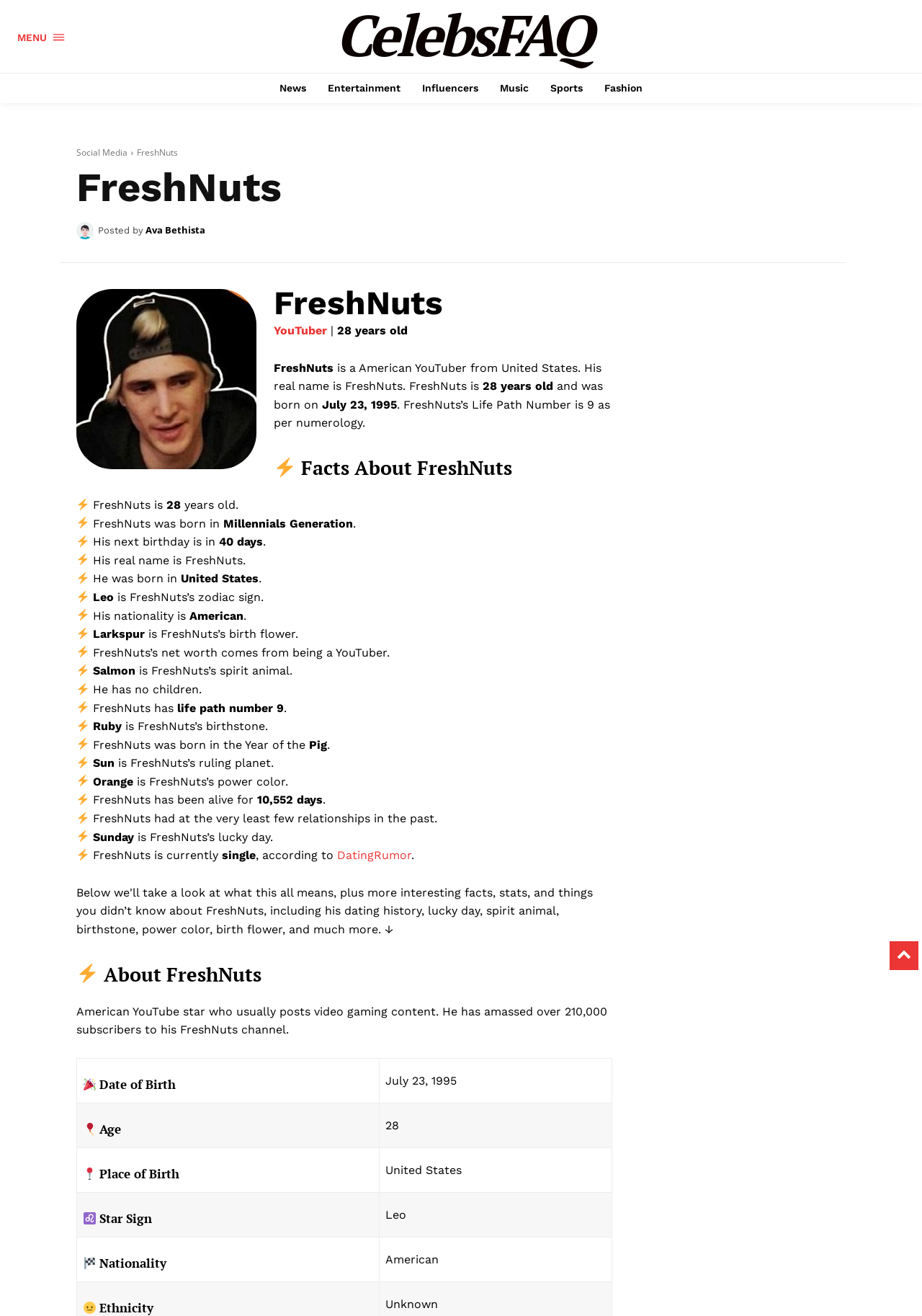Provide the bounding box coordinates of the HTML element this sentence describes: "parent_node: Posted by title="Ava Bethista"".

[0.083, 0.168, 0.106, 0.182]